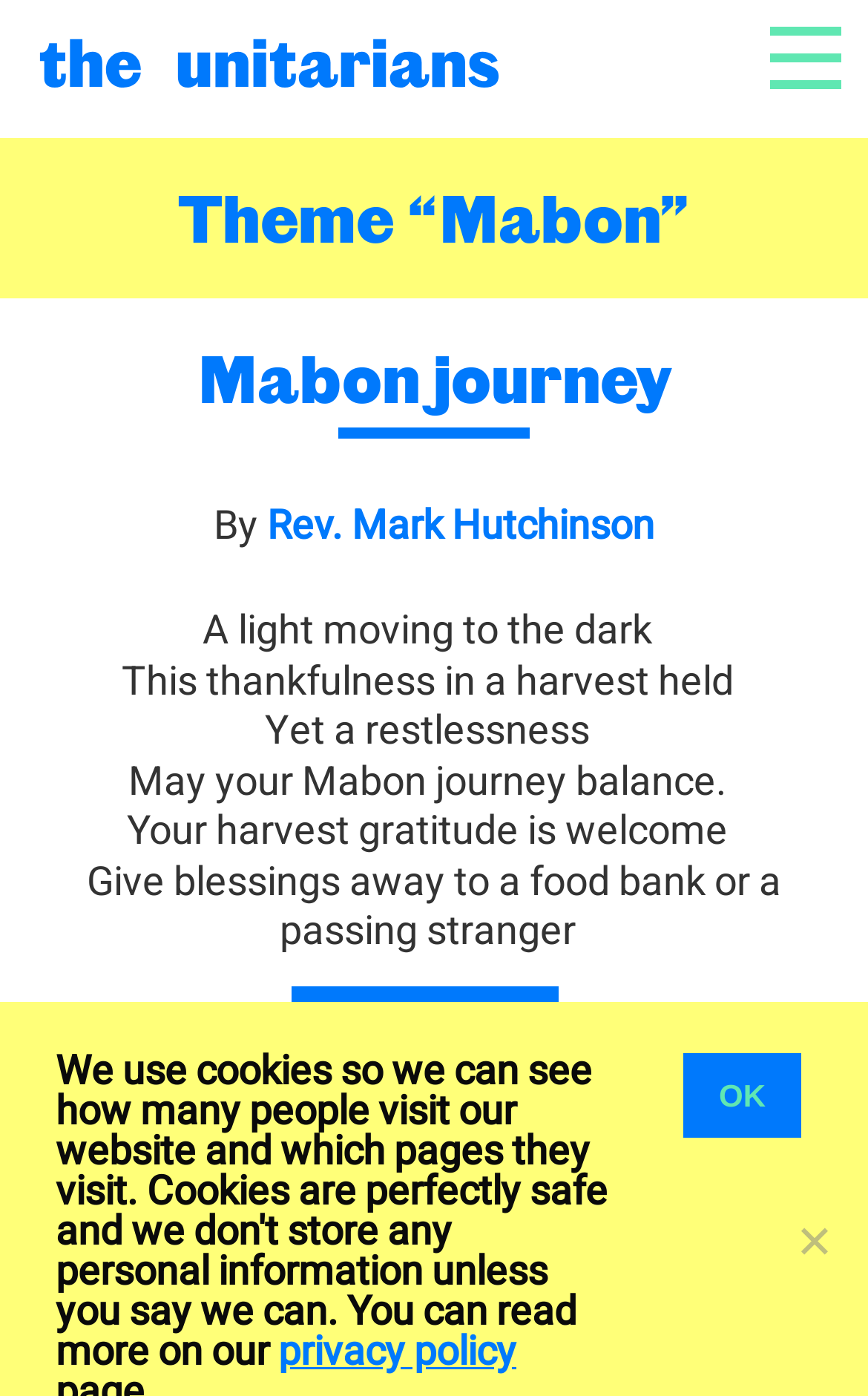What is the theme of the webpage?
Answer the question in a detailed and comprehensive manner.

The theme of the webpage is Mabon, which is indicated by the heading 'Theme “Mabon”' on the webpage.